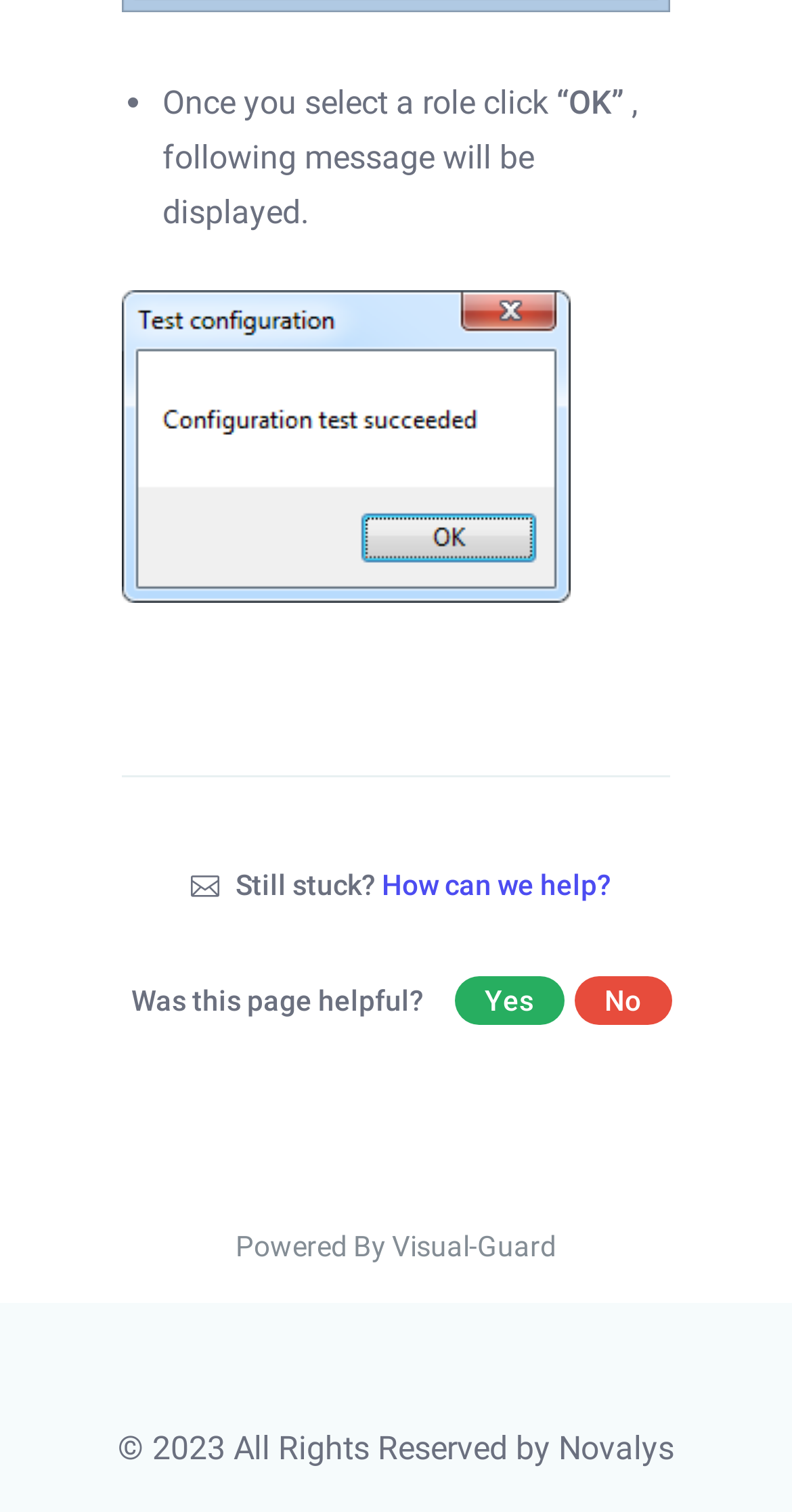Please provide a one-word or short phrase answer to the question:
What is the purpose of the footer section?

To provide help and feedback